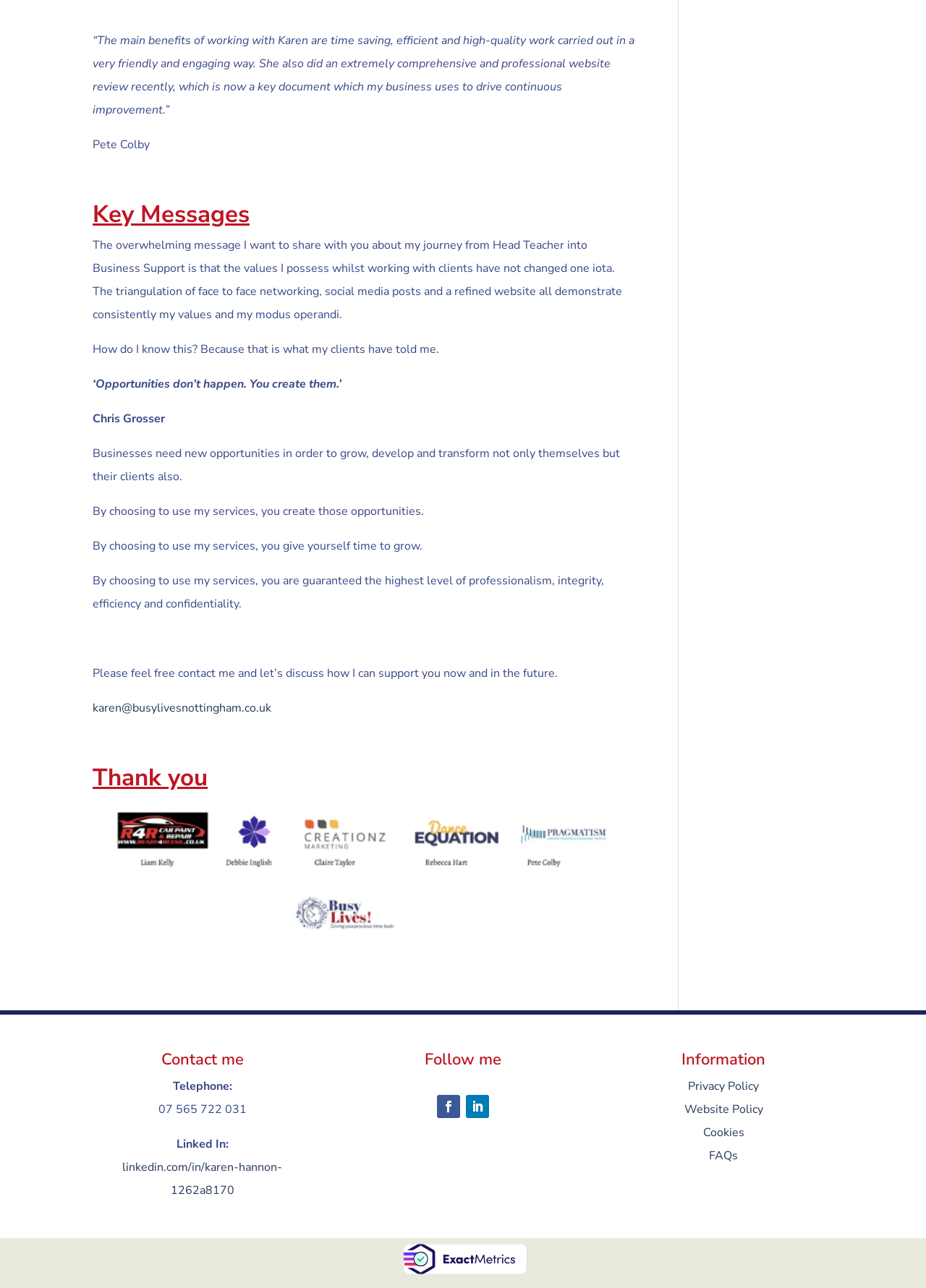Answer the question in one word or a short phrase:
What is the phone number provided on the webpage?

07 565 722 031